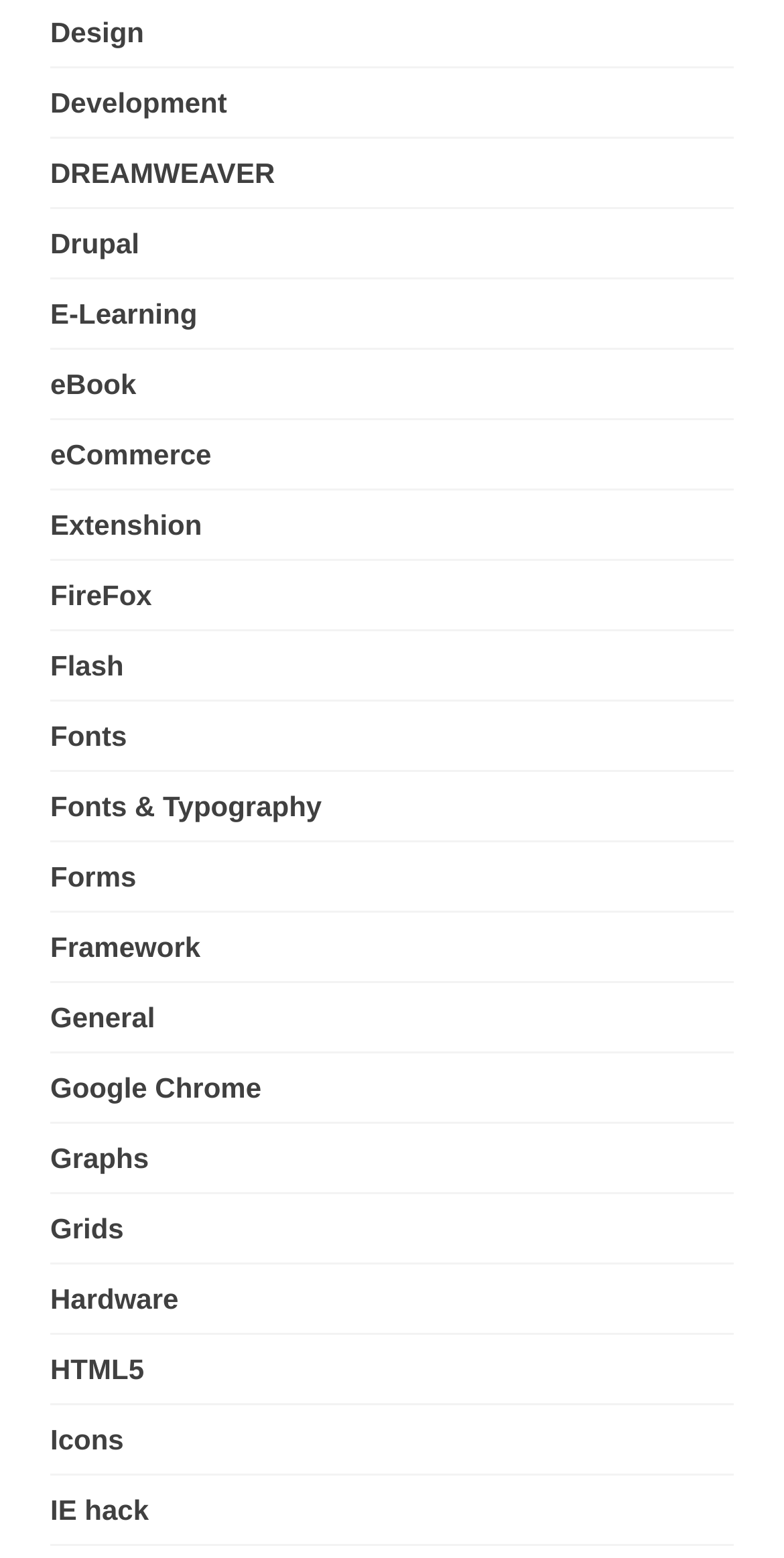Respond with a single word or phrase to the following question:
What is the first link on the webpage?

Design